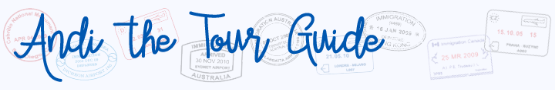Explain the contents of the image with as much detail as possible.

The image features the title "Andi the Tour Guide" styled in an elegant, handwritten font, predominantly in deep blue. Surrounding the text are various travel stamp designs in lighter shades and shades of gray, evoking a sense of wanderlust and adventure. These stamps hint at diverse locations and experiences, adding context to the theme of exploration. This visual composition effectively captures the essence of a travel blog or guide, inviting viewers to join on a journey filled with experiences and stories shared by Andi, the tour guide.